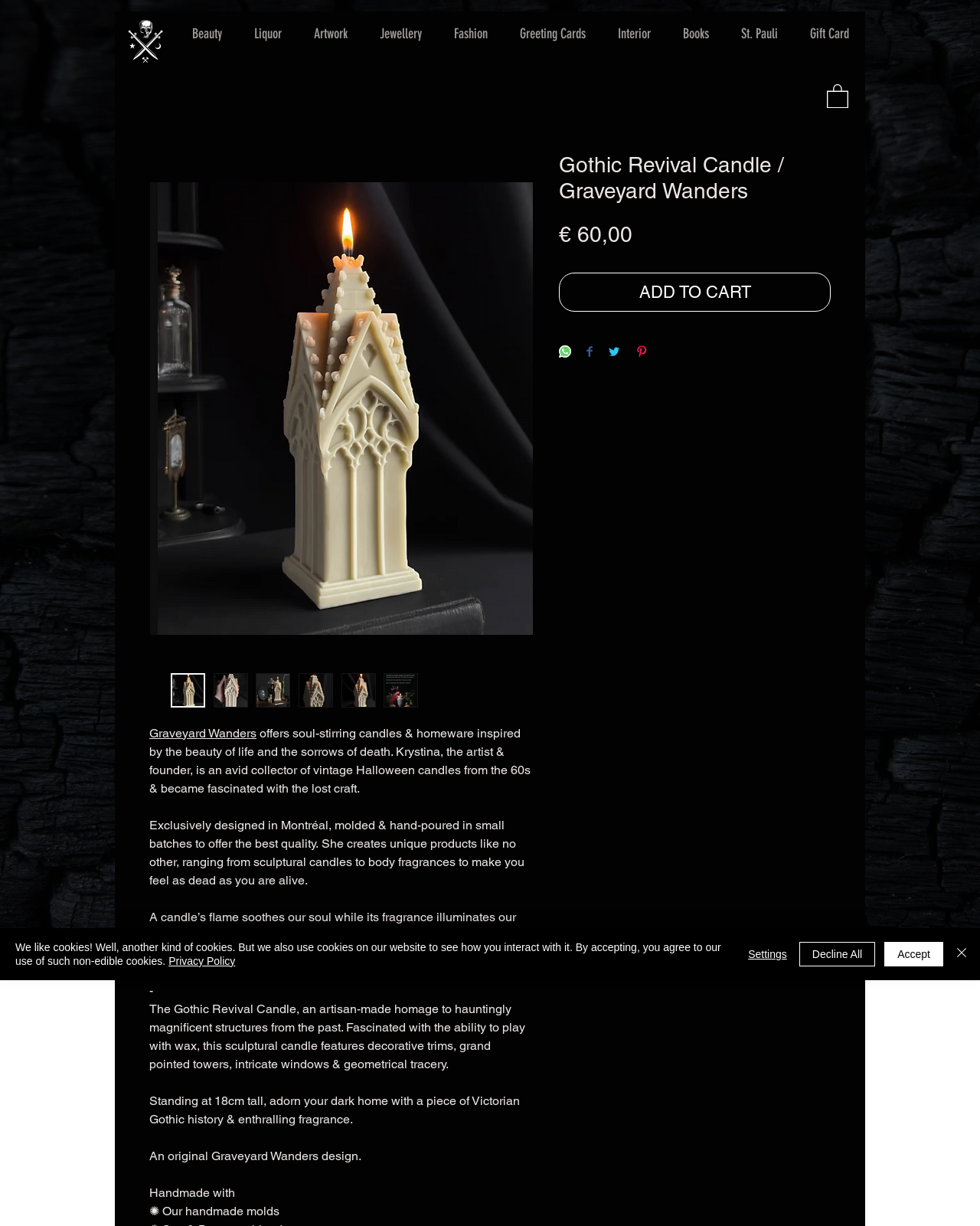Respond with a single word or short phrase to the following question: 
What is the founder of Graveyard Wanders?

Krystina